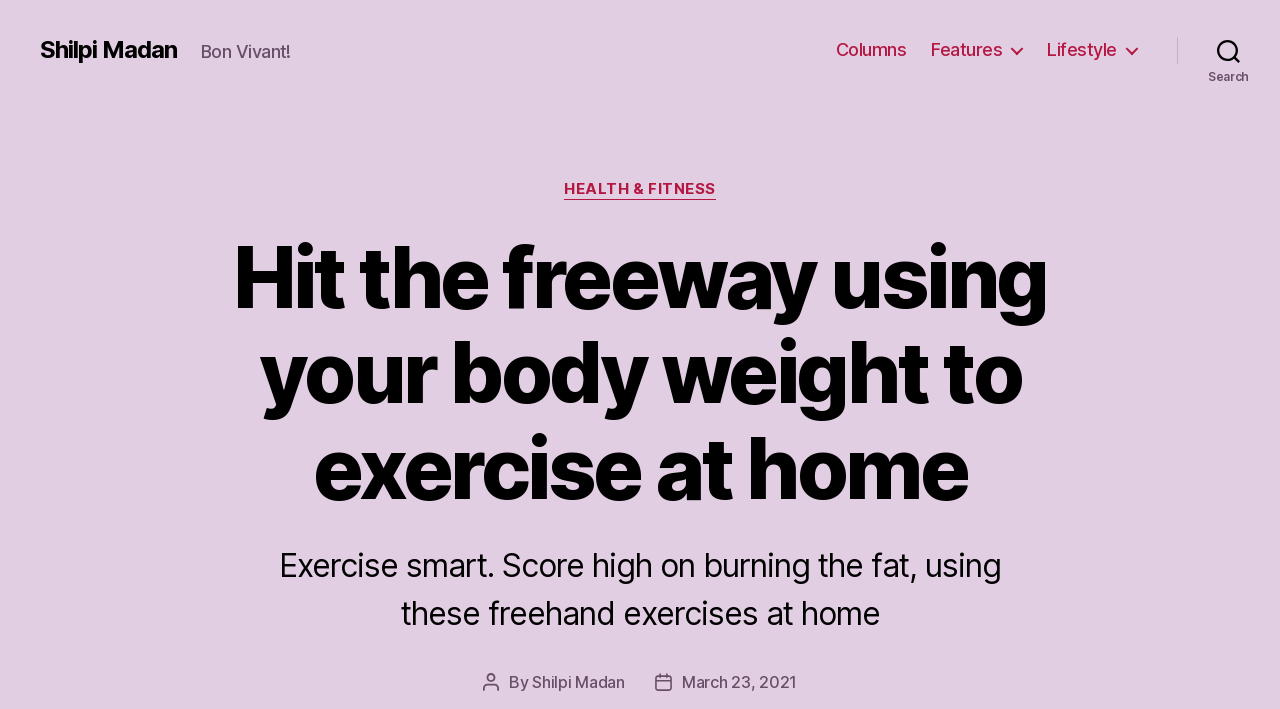Provide your answer to the question using just one word or phrase: What is the category of the article?

HEALTH & FITNESS